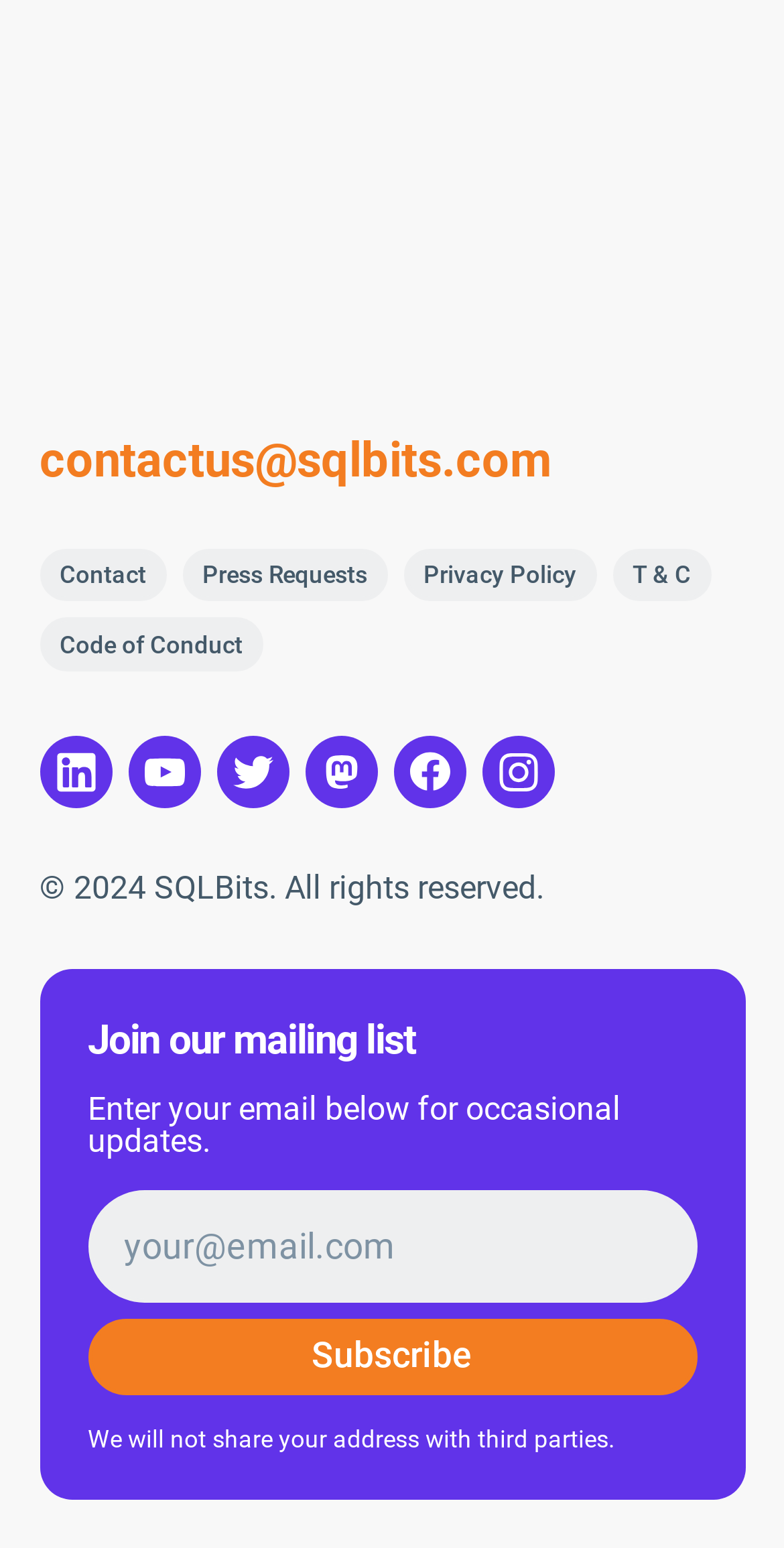Please identify the bounding box coordinates of the area that needs to be clicked to fulfill the following instruction: "Read the privacy policy."

[0.514, 0.354, 0.76, 0.389]